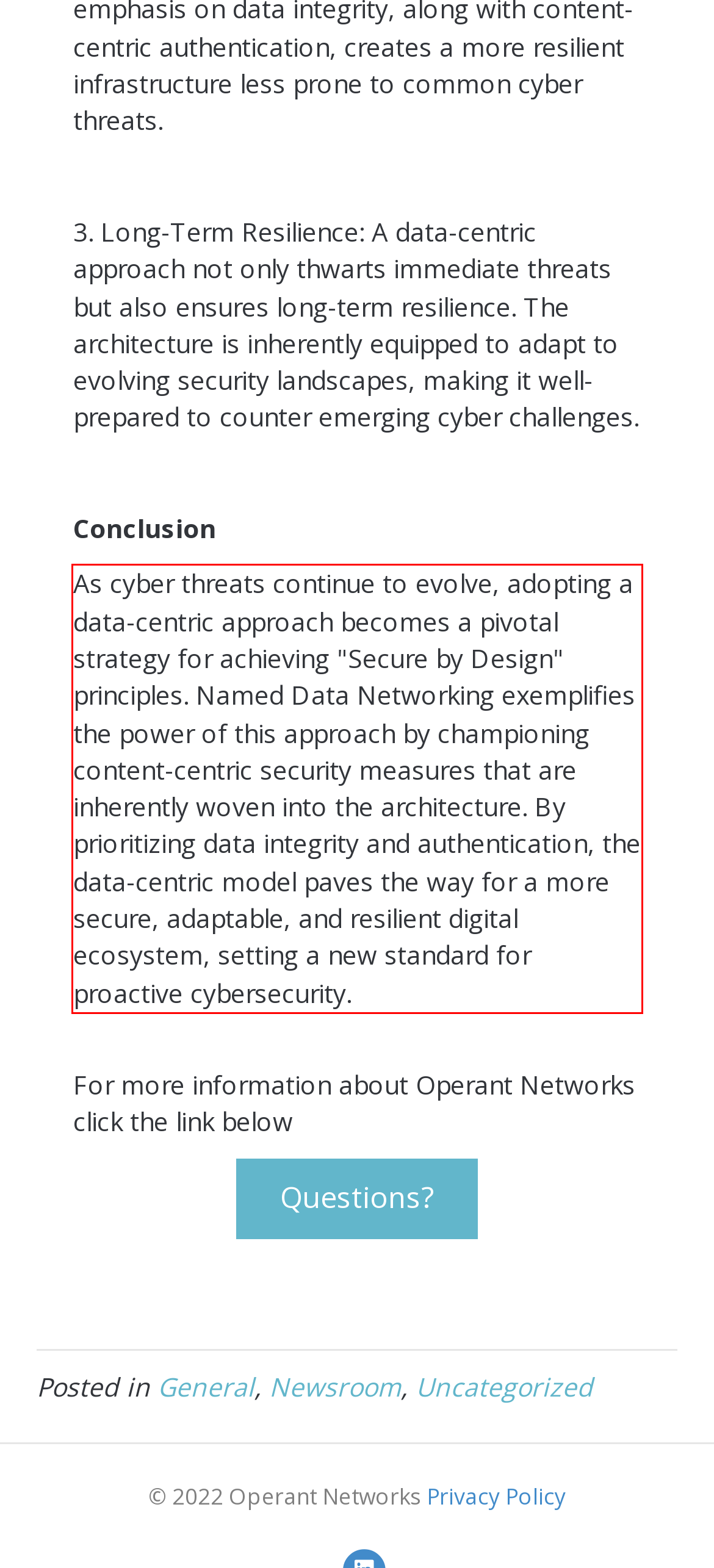From the given screenshot of a webpage, identify the red bounding box and extract the text content within it.

As cyber threats continue to evolve, adopting a data-centric approach becomes a pivotal strategy for achieving "Secure by Design" principles. Named Data Networking exemplifies the power of this approach by championing content-centric security measures that are inherently woven into the architecture. By prioritizing data integrity and authentication, the data-centric model paves the way for a more secure, adaptable, and resilient digital ecosystem, setting a new standard for proactive cybersecurity.